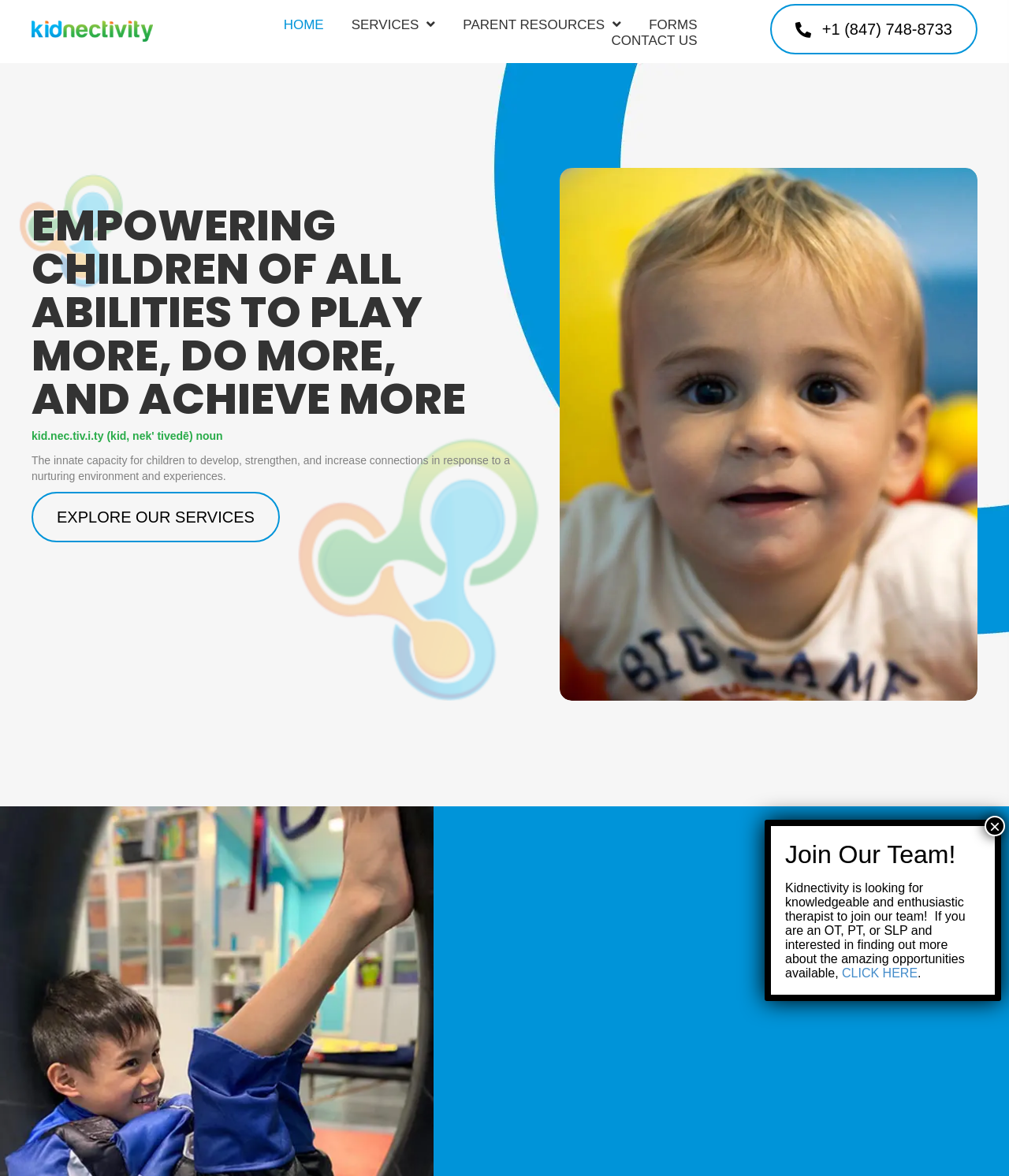Please mark the clickable region by giving the bounding box coordinates needed to complete this instruction: "Click the 'HOME' link".

[0.281, 0.013, 0.321, 0.027]